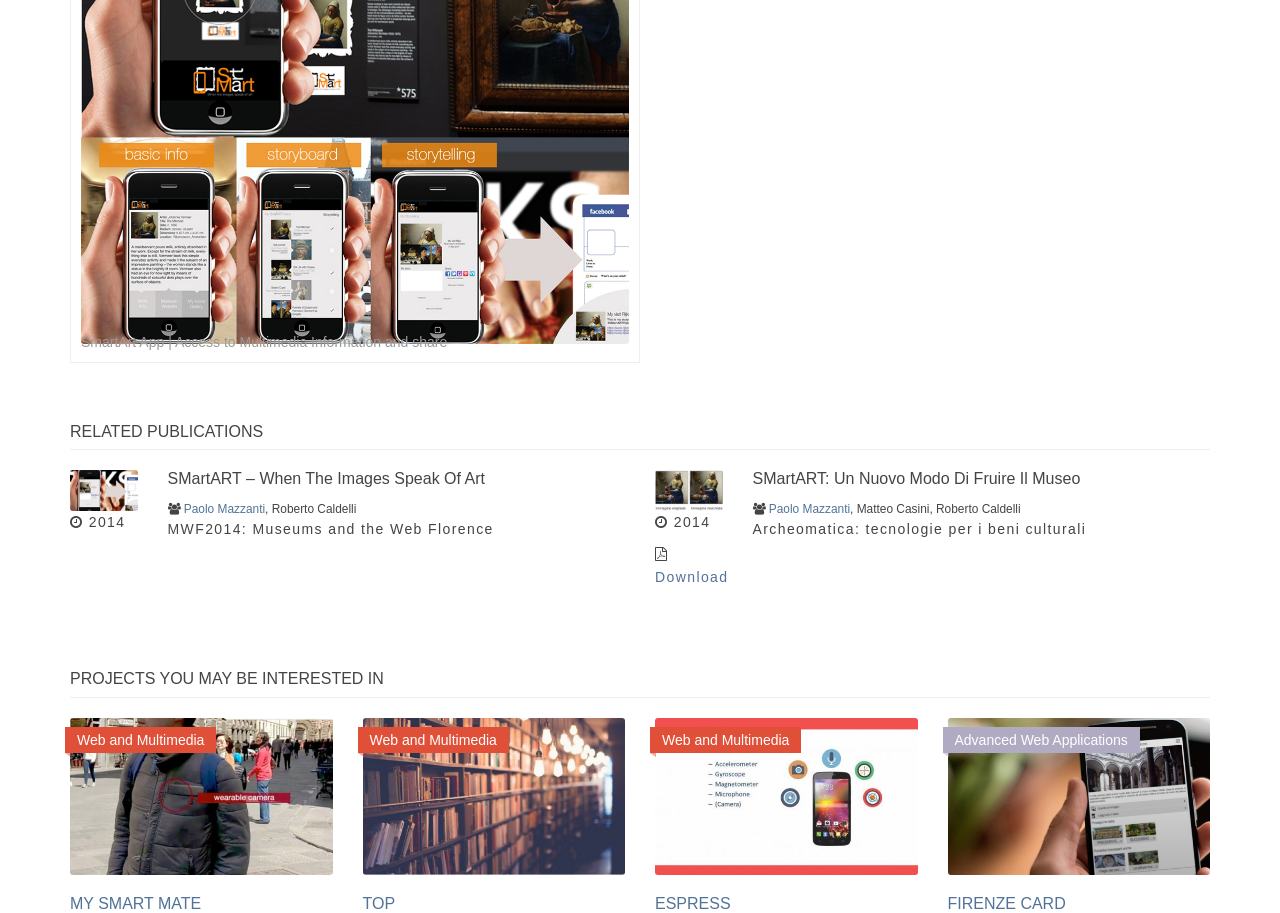Determine the bounding box coordinates of the element's region needed to click to follow the instruction: "View 'MY SMART MATE' project". Provide these coordinates as four float numbers between 0 and 1, formatted as [left, top, right, bottom].

[0.055, 0.981, 0.157, 0.999]